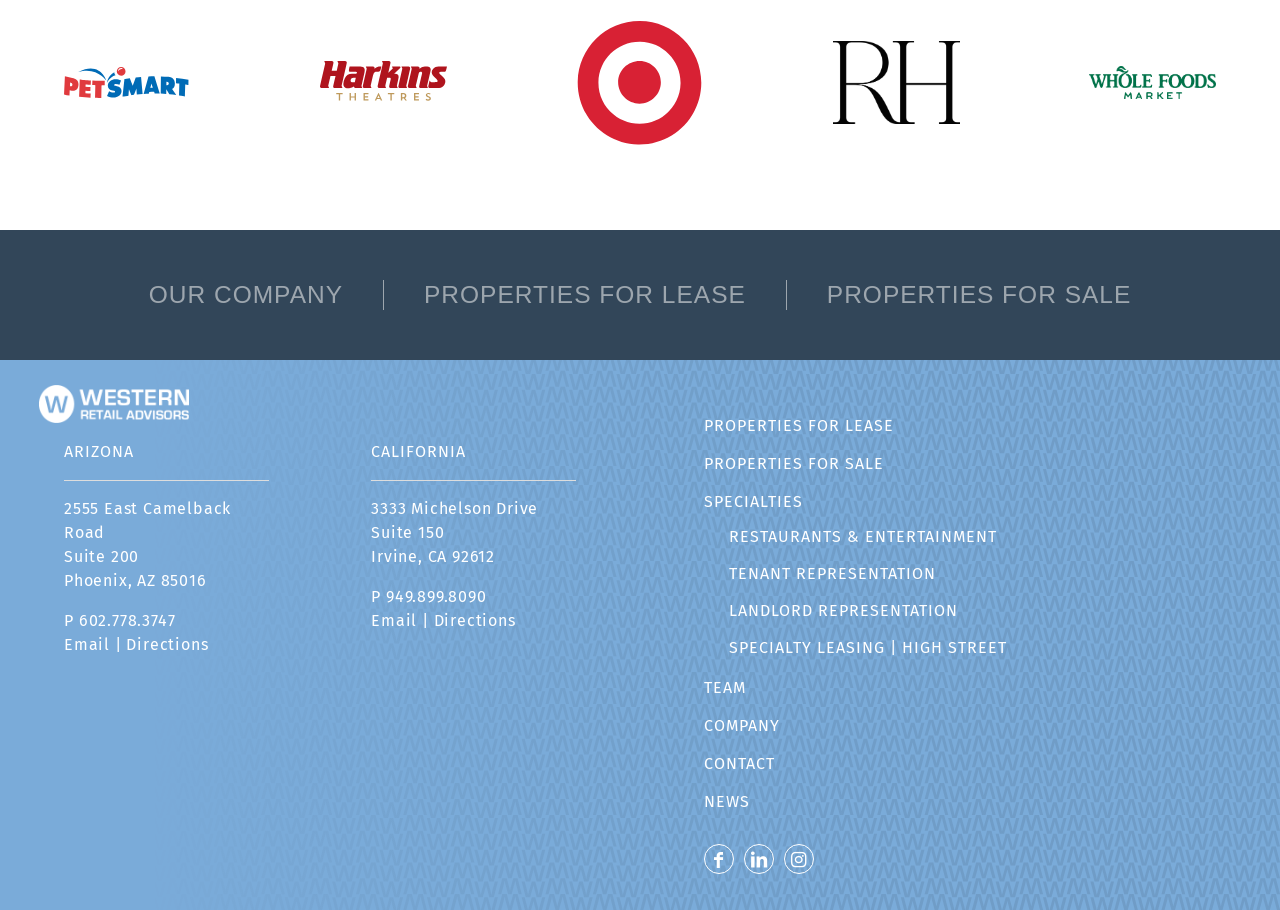What is the phone number of the Arizona office?
Relying on the image, give a concise answer in one word or a brief phrase.

602.778.3747